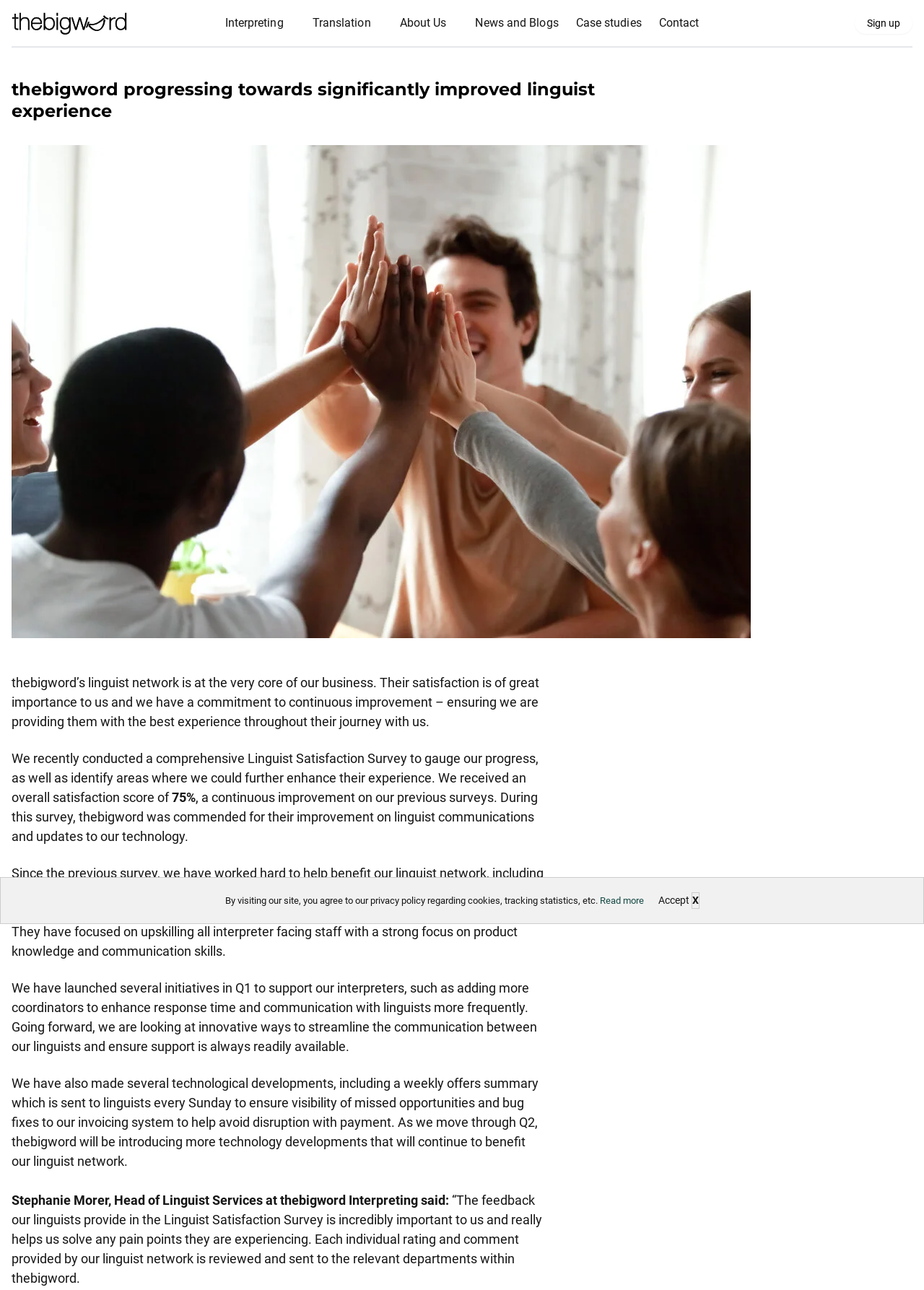Find and indicate the bounding box coordinates of the region you should select to follow the given instruction: "Check sponsors".

None